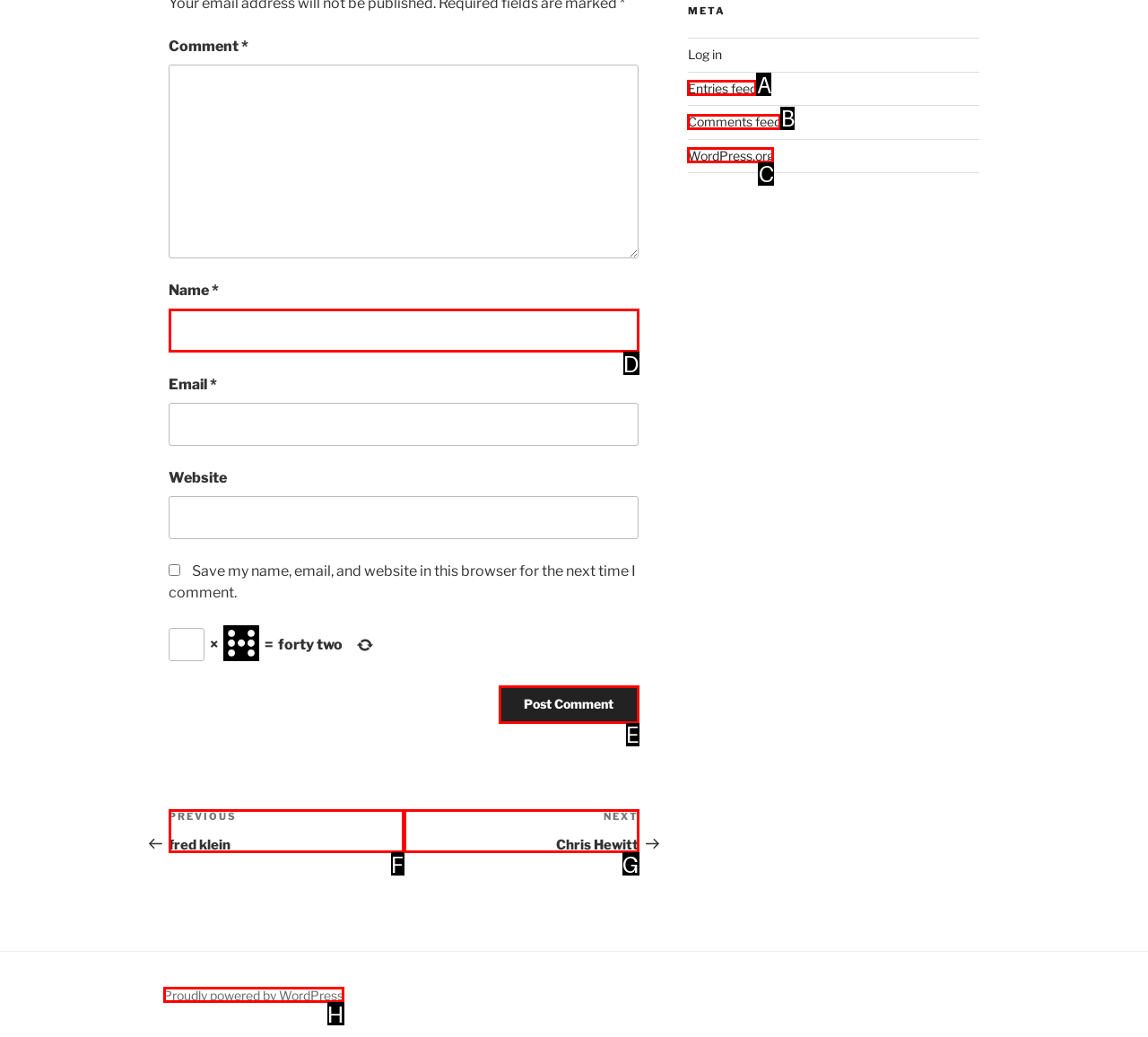Match the description: Proudly powered by WordPress to the correct HTML element. Provide the letter of your choice from the given options.

H